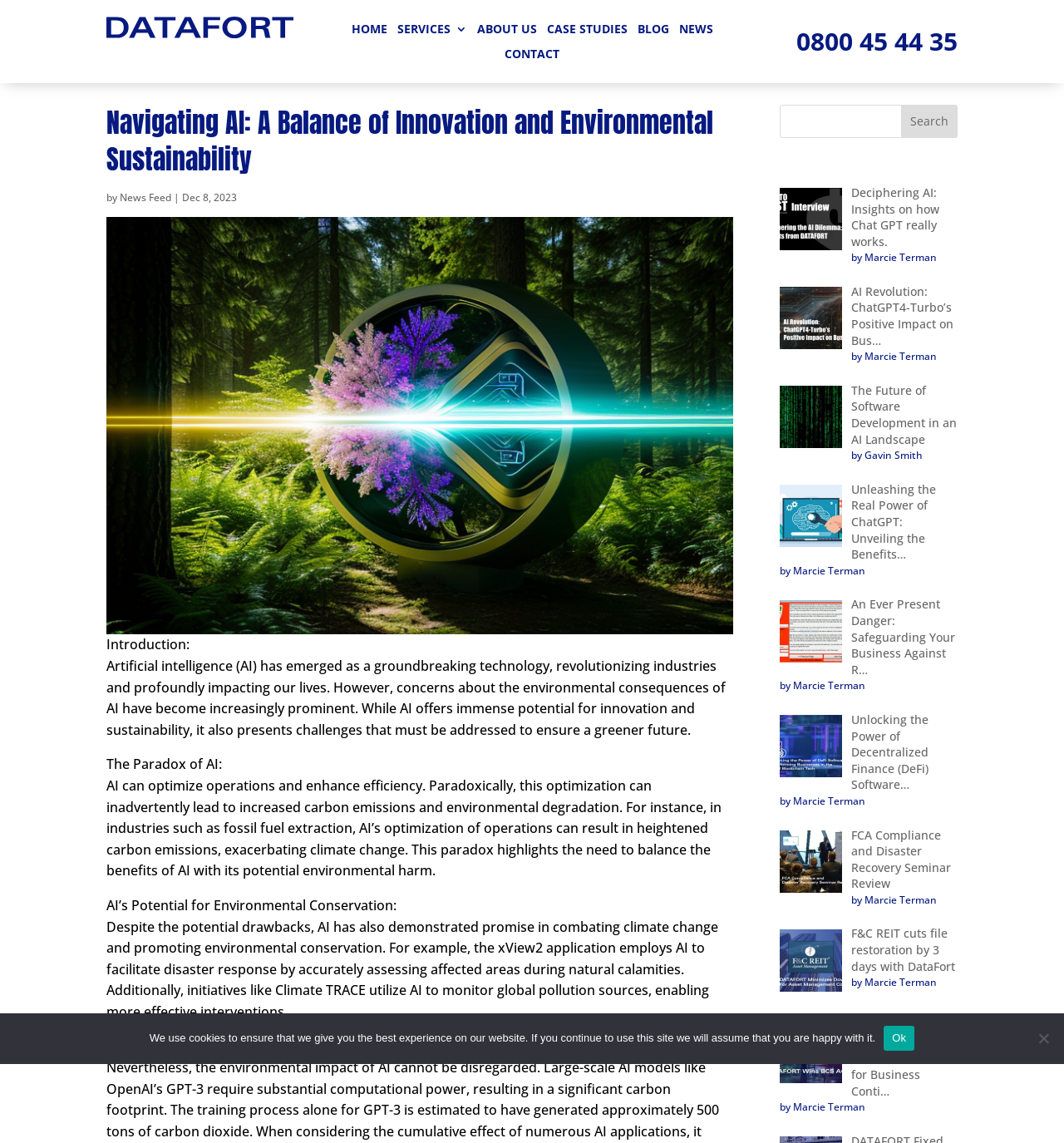Please identify the bounding box coordinates of the clickable area that will fulfill the following instruction: "Search for something". The coordinates should be in the format of four float numbers between 0 and 1, i.e., [left, top, right, bottom].

[0.733, 0.091, 0.9, 0.12]